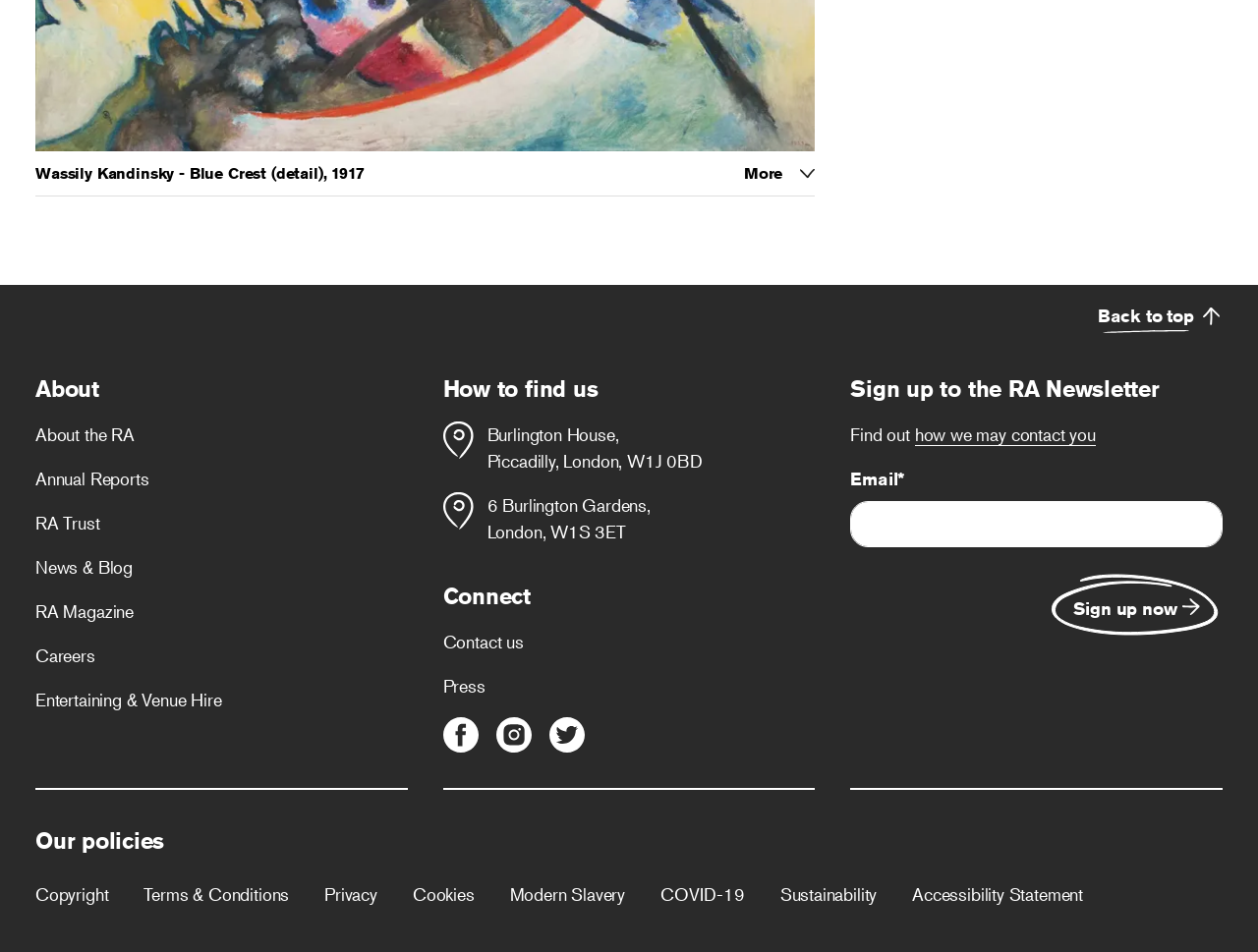Please provide a brief answer to the following inquiry using a single word or phrase:
What social media platforms can you connect with the RA on?

Facebook, Instagram, Twitter